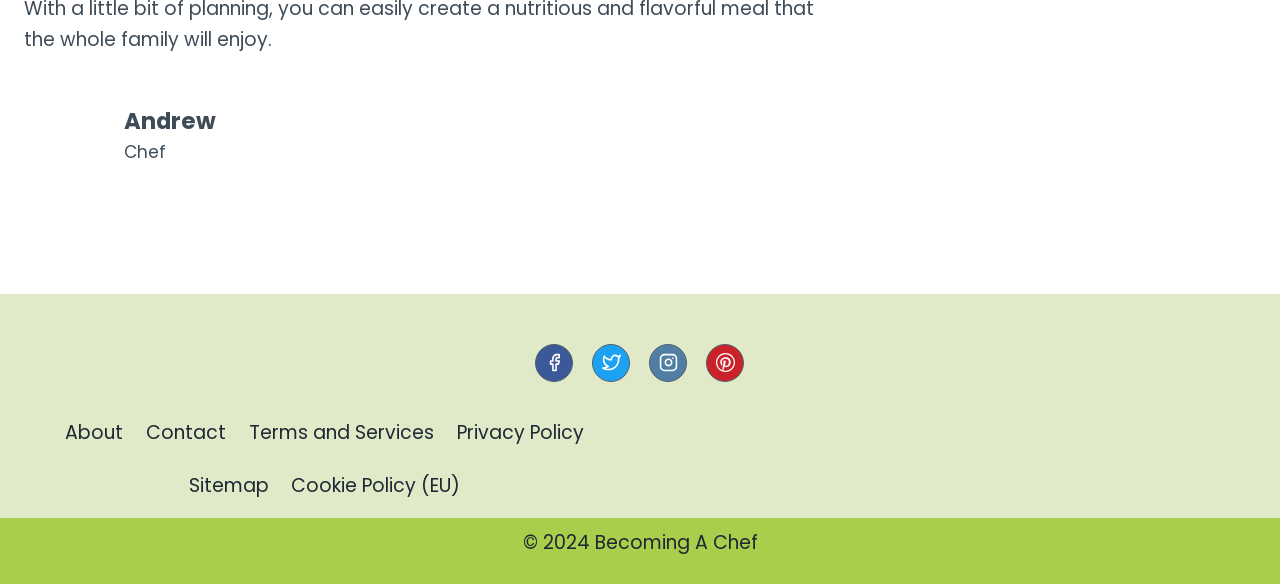Use a single word or phrase to respond to the question:
What is the profession of the person?

Chef